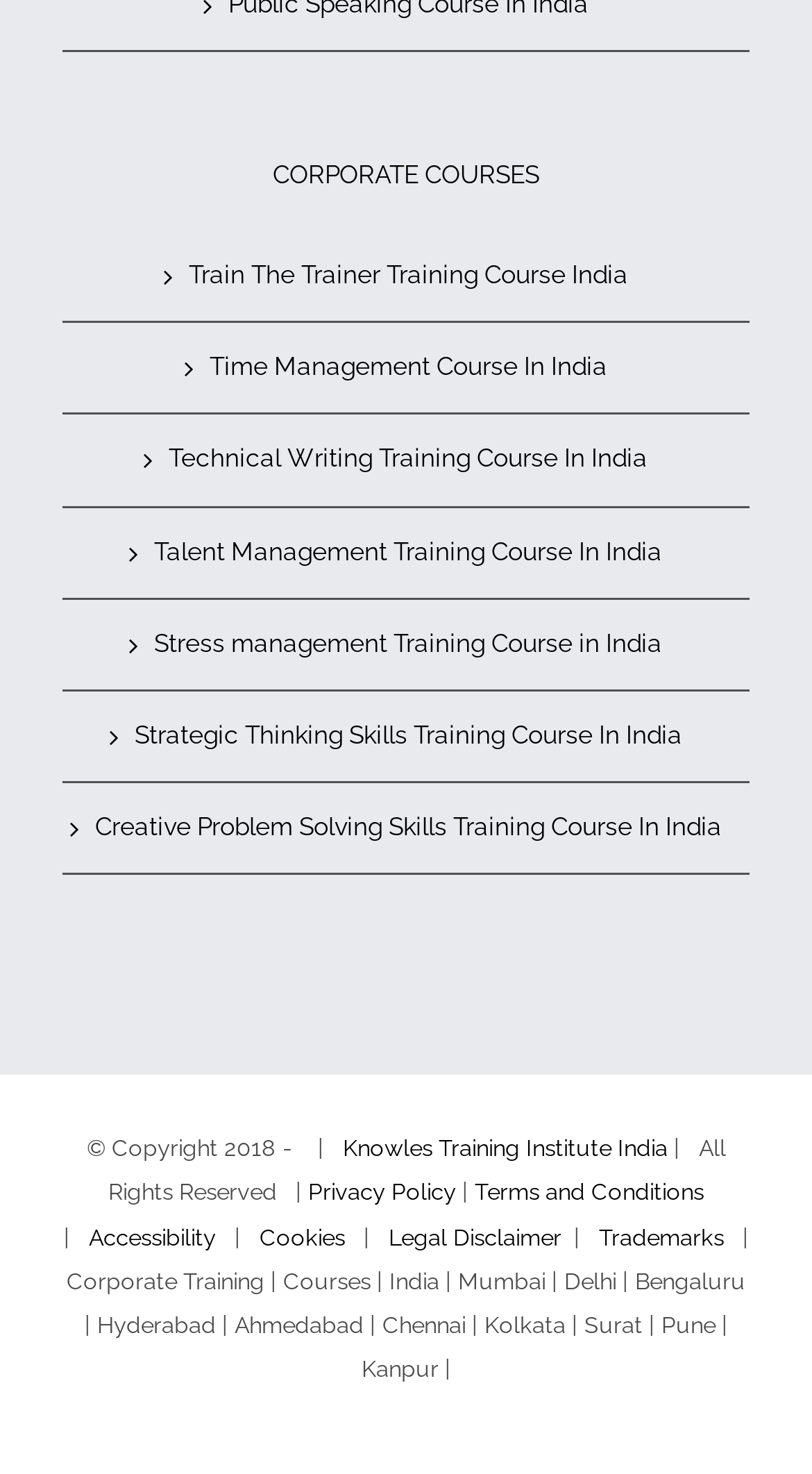What is the name of the training institute?
Based on the screenshot, give a detailed explanation to answer the question.

I found the link 'Knowles Training Institute India' at the bottom of the page, which suggests that it is the name of the training institute.